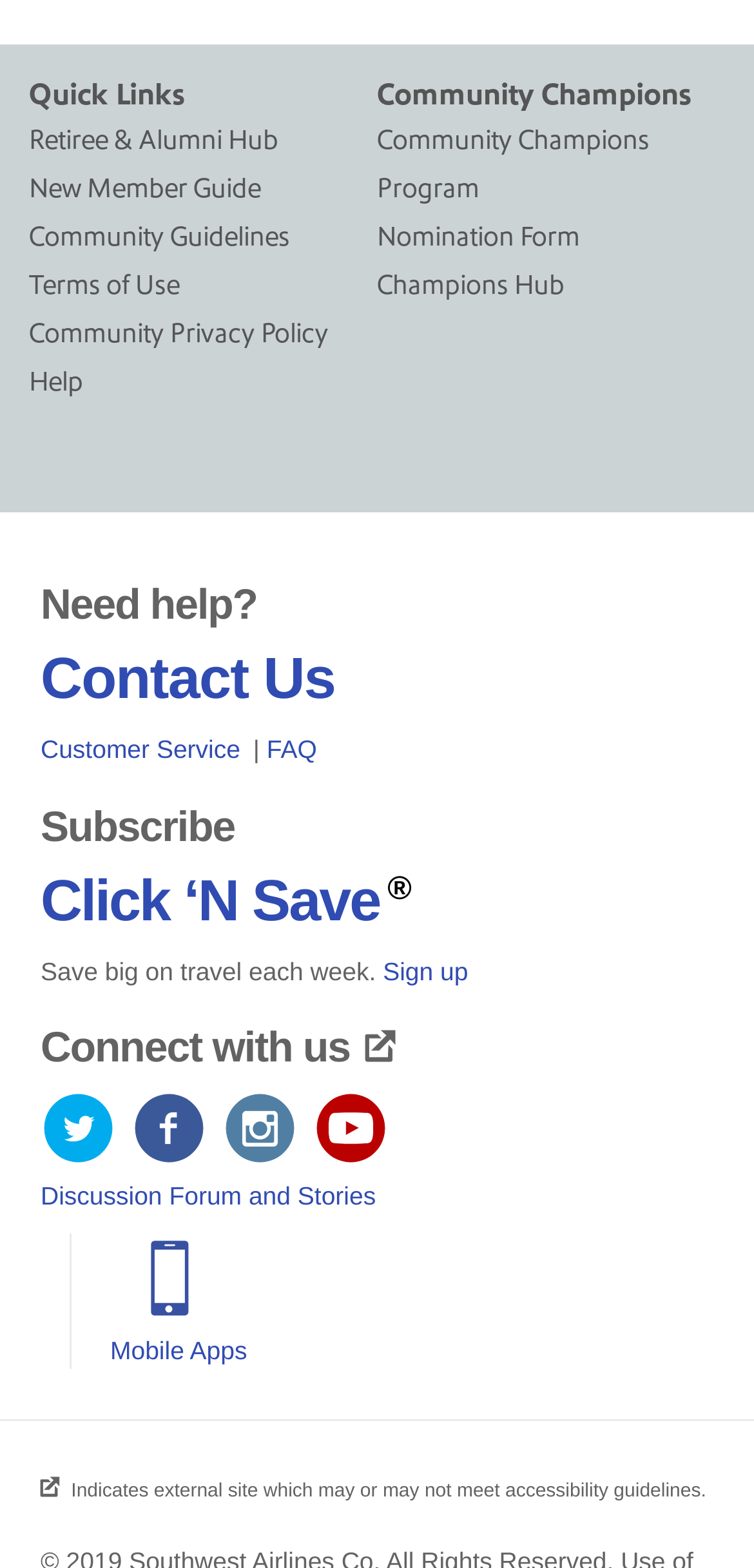Find the bounding box coordinates for the area that must be clicked to perform this action: "Go to Twitter".

[0.054, 0.696, 0.154, 0.747]